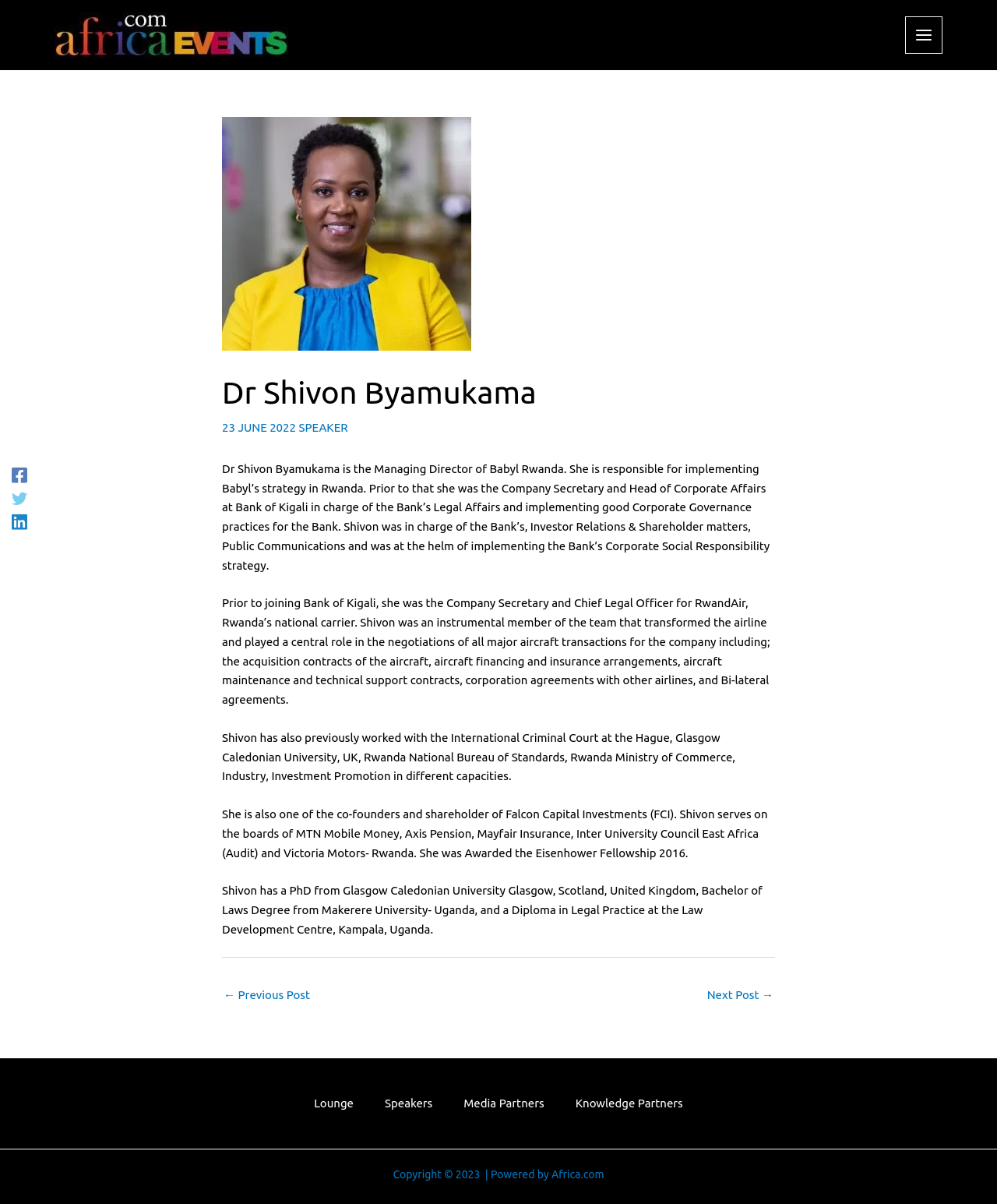What is the name of the company co-founded by Dr Shivon Byamukama?
Answer the question in a detailed and comprehensive manner.

According to the webpage, Dr Shivon Byamukama is one of the co-founders and shareholders of Falcon Capital Investments (FCI).